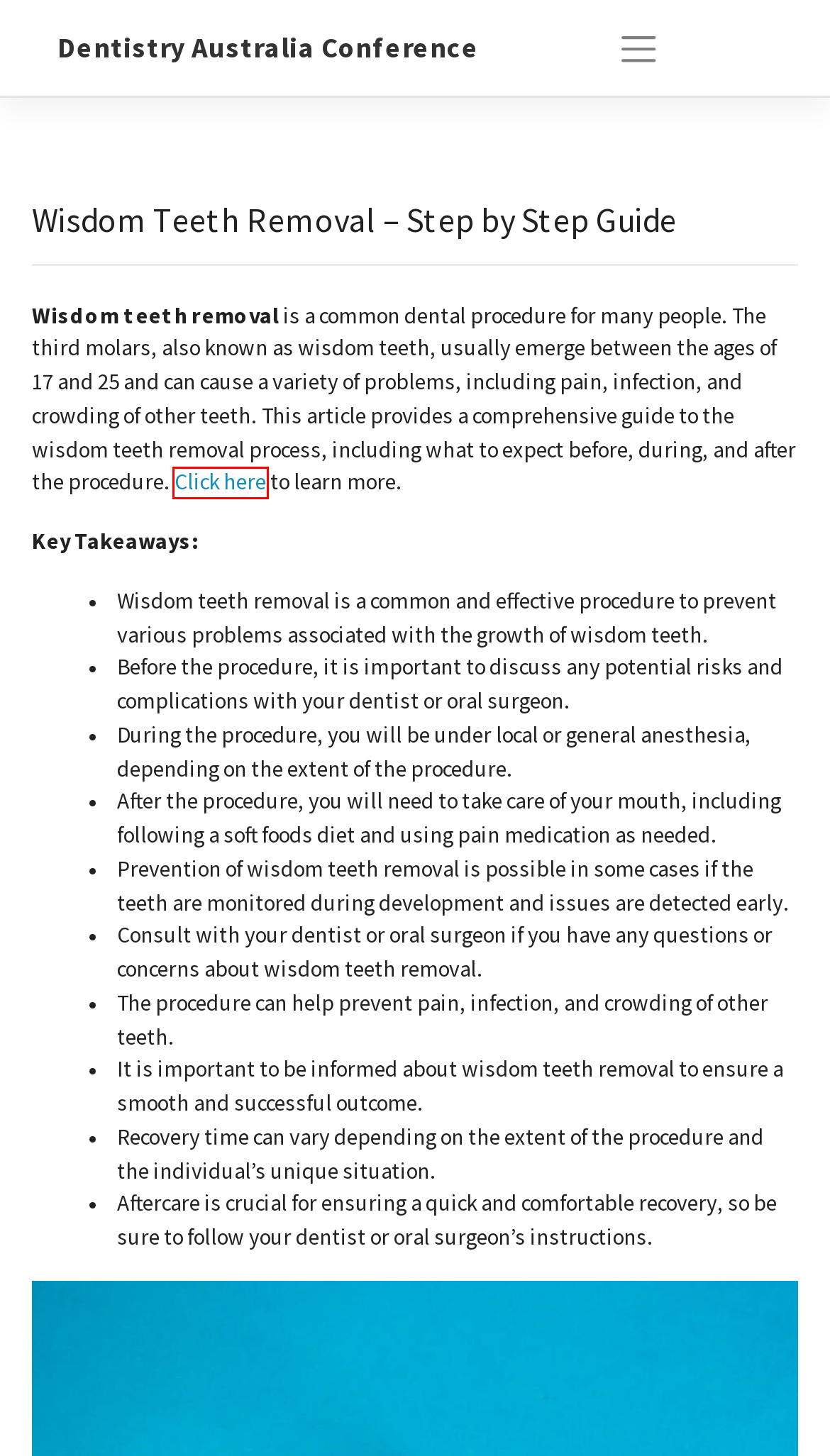Provided is a screenshot of a webpage with a red bounding box around an element. Select the most accurate webpage description for the page that appears after clicking the highlighted element. Here are the candidates:
A. How to Choose the Right Kids Dentist in Perth for Your Child - Dentistry Australia Conference
B. Dentistry Australia Conference
C. Sitemap - Dentistry Australia Conference
D. What Don't They Tell You About Dental Implants? - Dentistry Australia Conference
E. Denture Repair - Top Steps to Keep Your Dentures Healthy & Strong - Dentistry Australia Conference
F. What Does All On Four Mean In Dental Implants? - Dentistry Australia Conference
G. How Long Do Dental Implants Usually Last? - Dentistry Australia Conference
H. Wisdom Tooth Removal Melbourne Cost | Glenferrie Dental

H